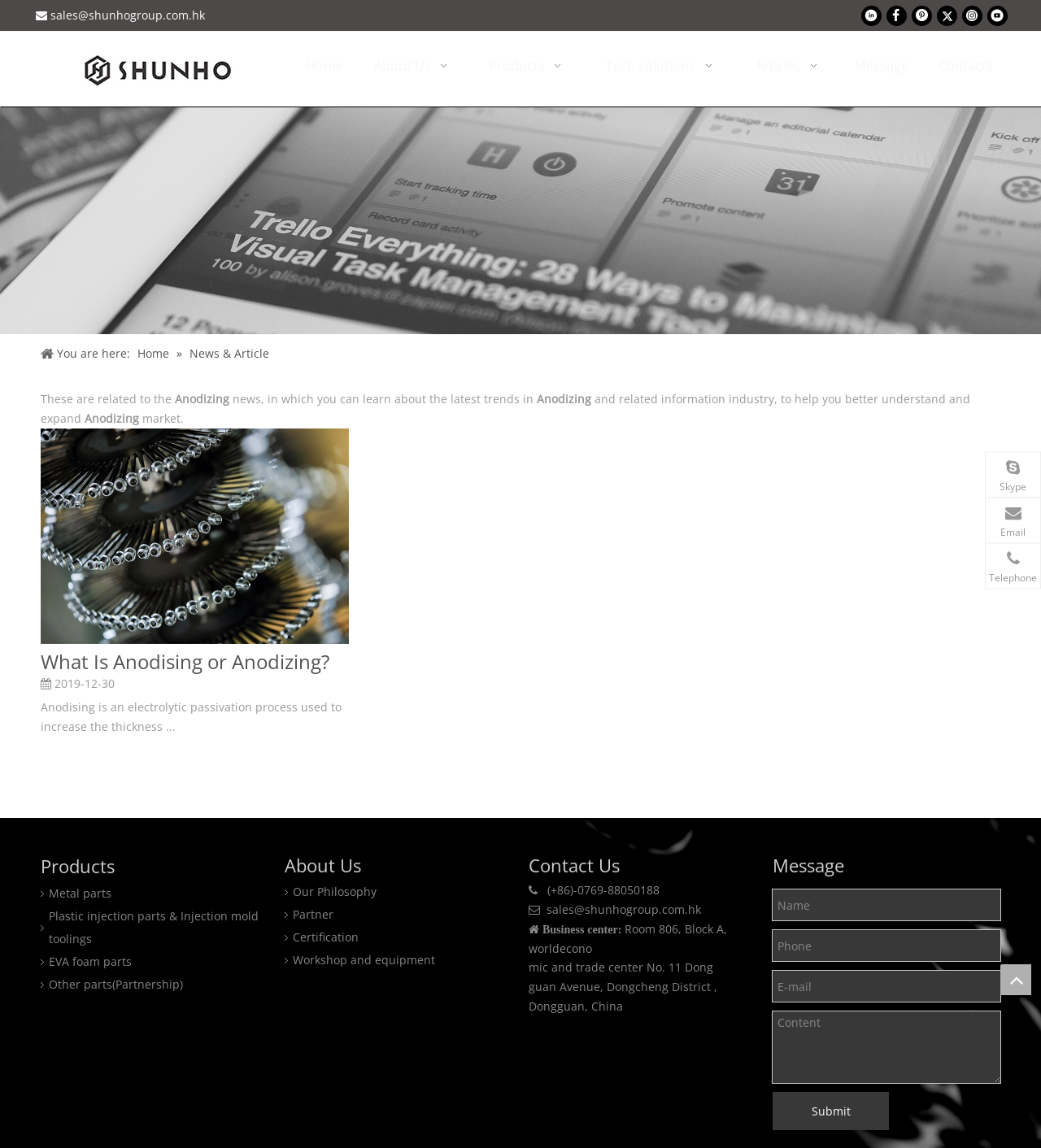Respond to the question below with a single word or phrase: What is the location of the company's business center?

Room 806, Block A, World Econo and Trade Center